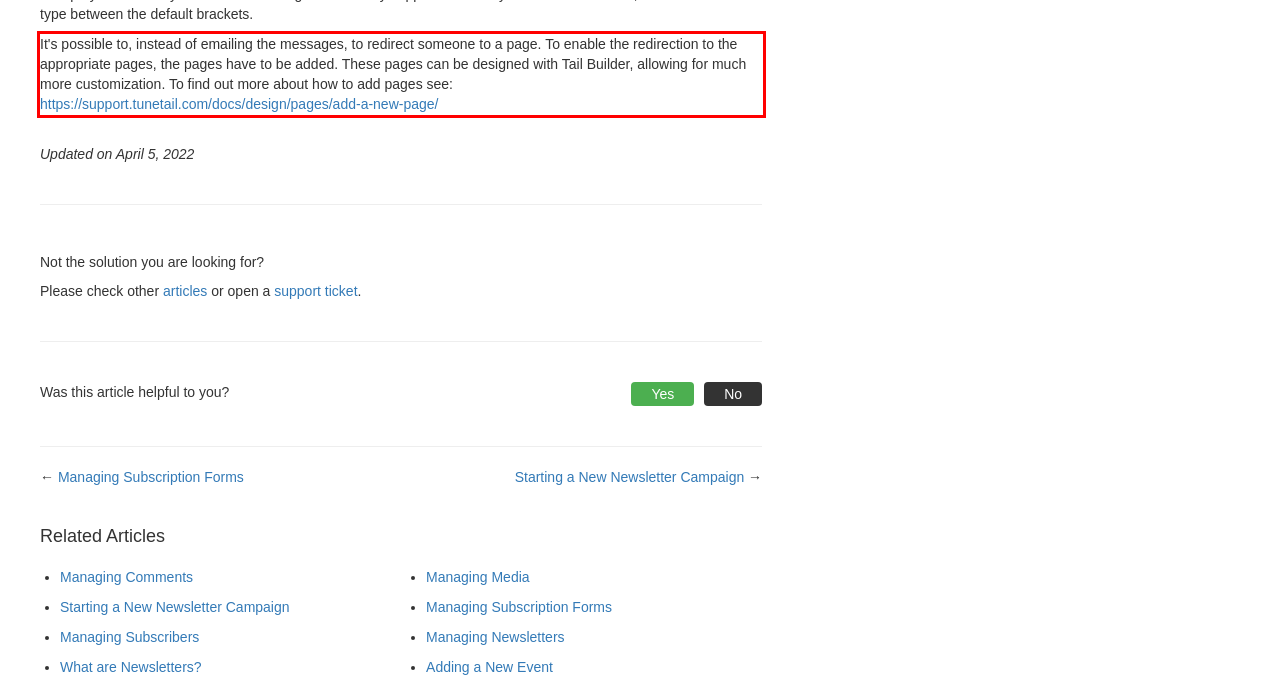Examine the webpage screenshot and use OCR to recognize and output the text within the red bounding box.

It's possible to, instead of emailing the messages, to redirect someone to a page. To enable the redirection to the appropriate pages, the pages have to be added. These pages can be designed with Tail Builder, allowing for much more customization. To find out more about how to add pages see: https://support.tunetail.com/docs/design/pages/add-a-new-page/